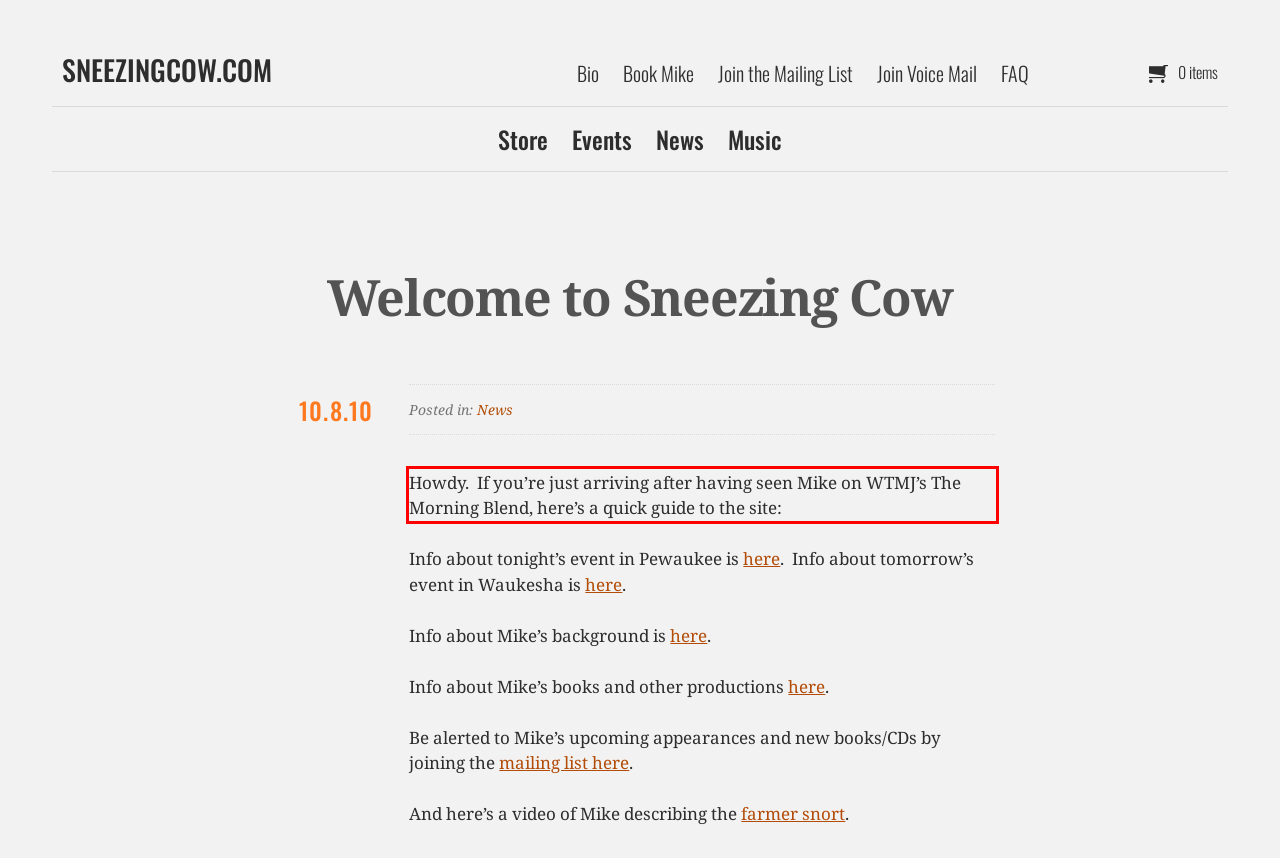Review the webpage screenshot provided, and perform OCR to extract the text from the red bounding box.

Howdy. If you’re just arriving after having seen Mike on WTMJ’s The Morning Blend, here’s a quick guide to the site: